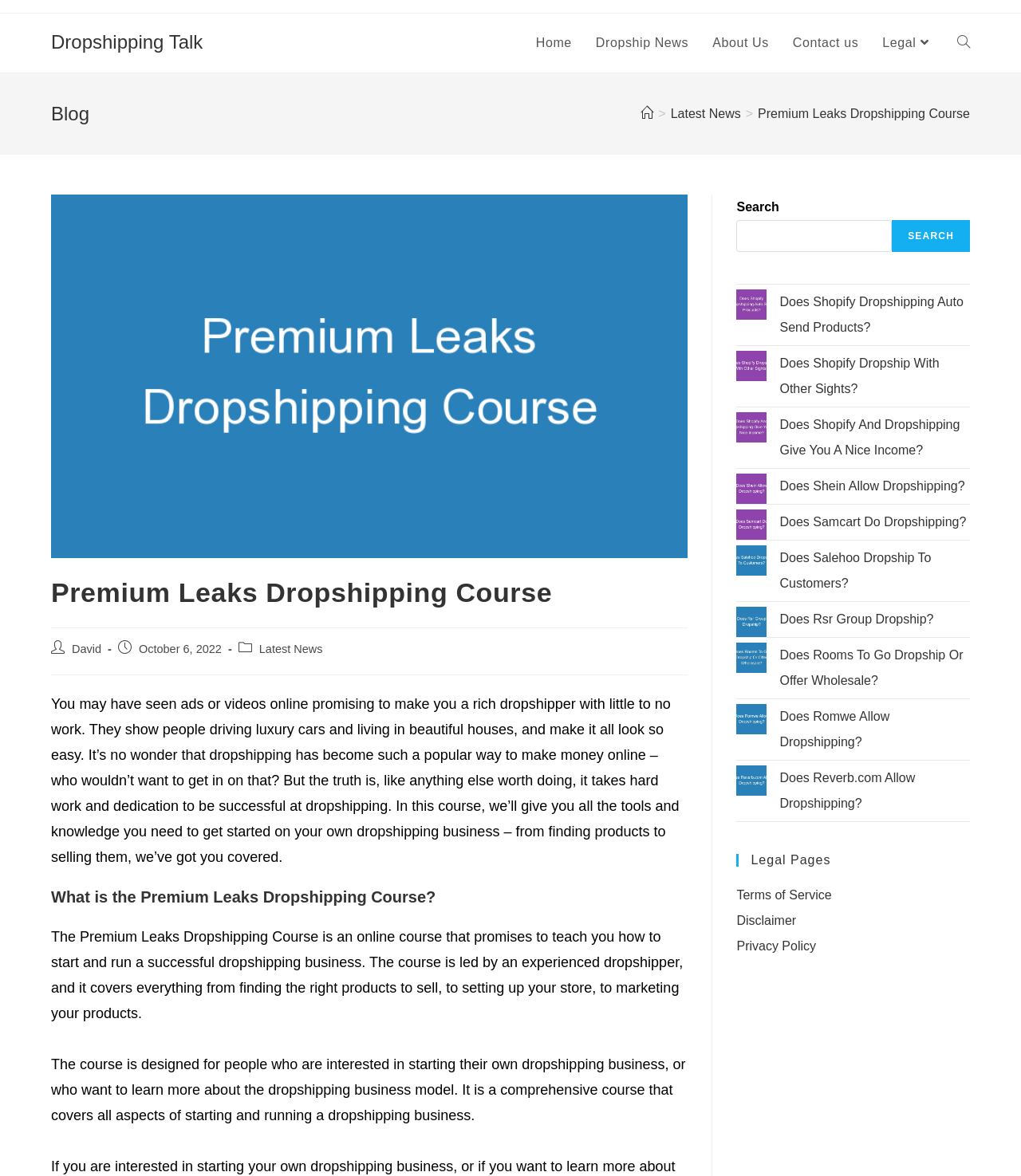Locate the bounding box of the user interface element based on this description: "Does Rsr Group Dropship?".

[0.764, 0.52, 0.914, 0.532]